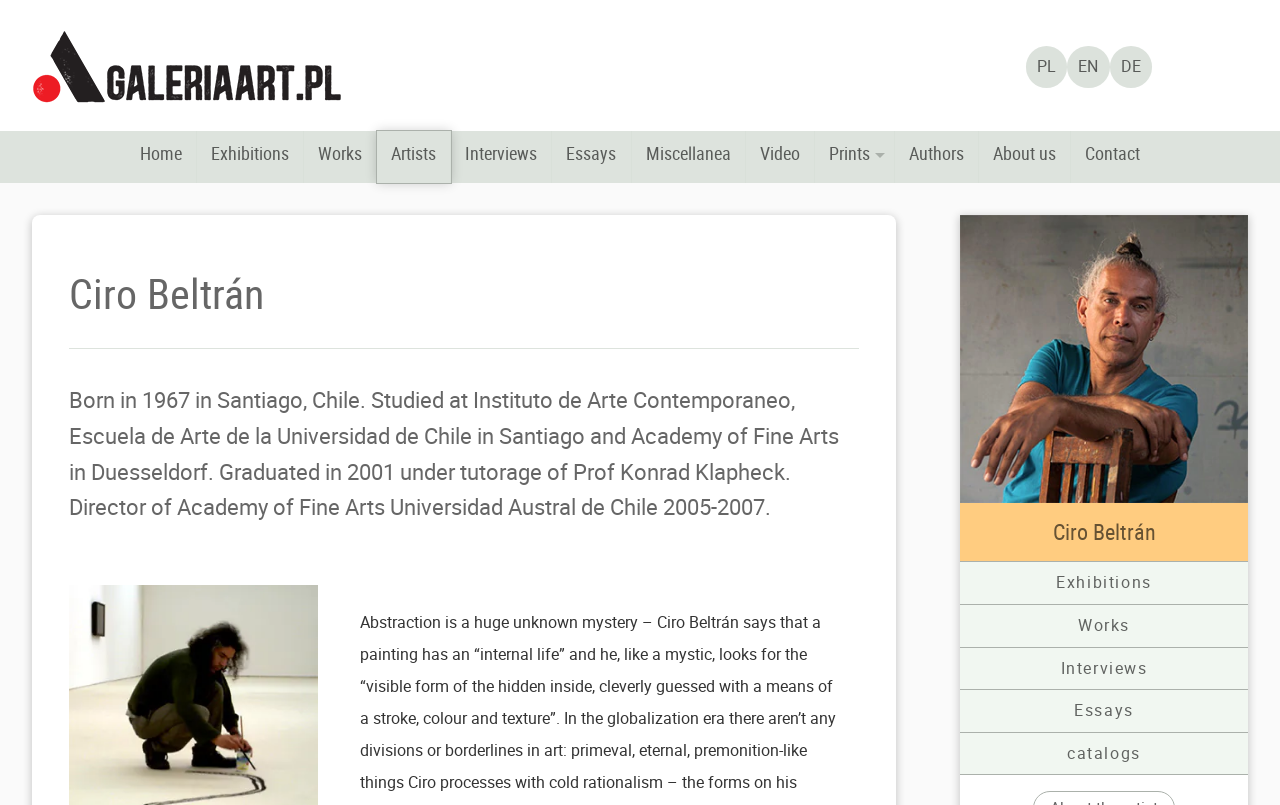Where did Ciro Beltrán study?
Refer to the image and offer an in-depth and detailed answer to the question.

The information about Ciro Beltrán's studies can be found in the StaticText element which describes his biography. According to the text, he studied at Instituto de Arte Contemporaneo, Escuela de Arte de la Universidad de Chile in Santiago and Academy of Fine Arts in Duesseldorf.